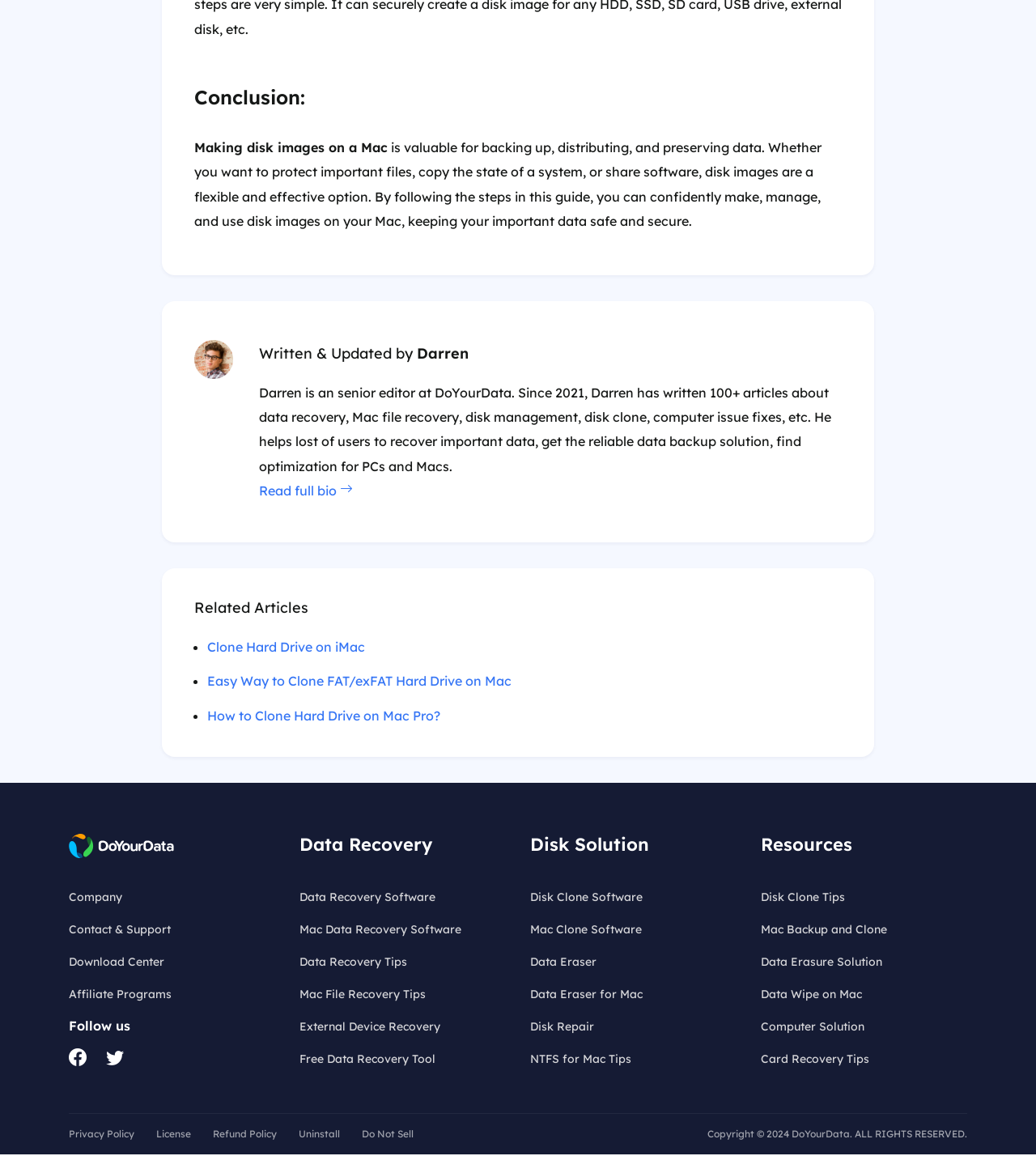Please locate the bounding box coordinates of the element that should be clicked to achieve the given instruction: "Learn about Data Recovery Software".

[0.289, 0.911, 0.42, 0.924]